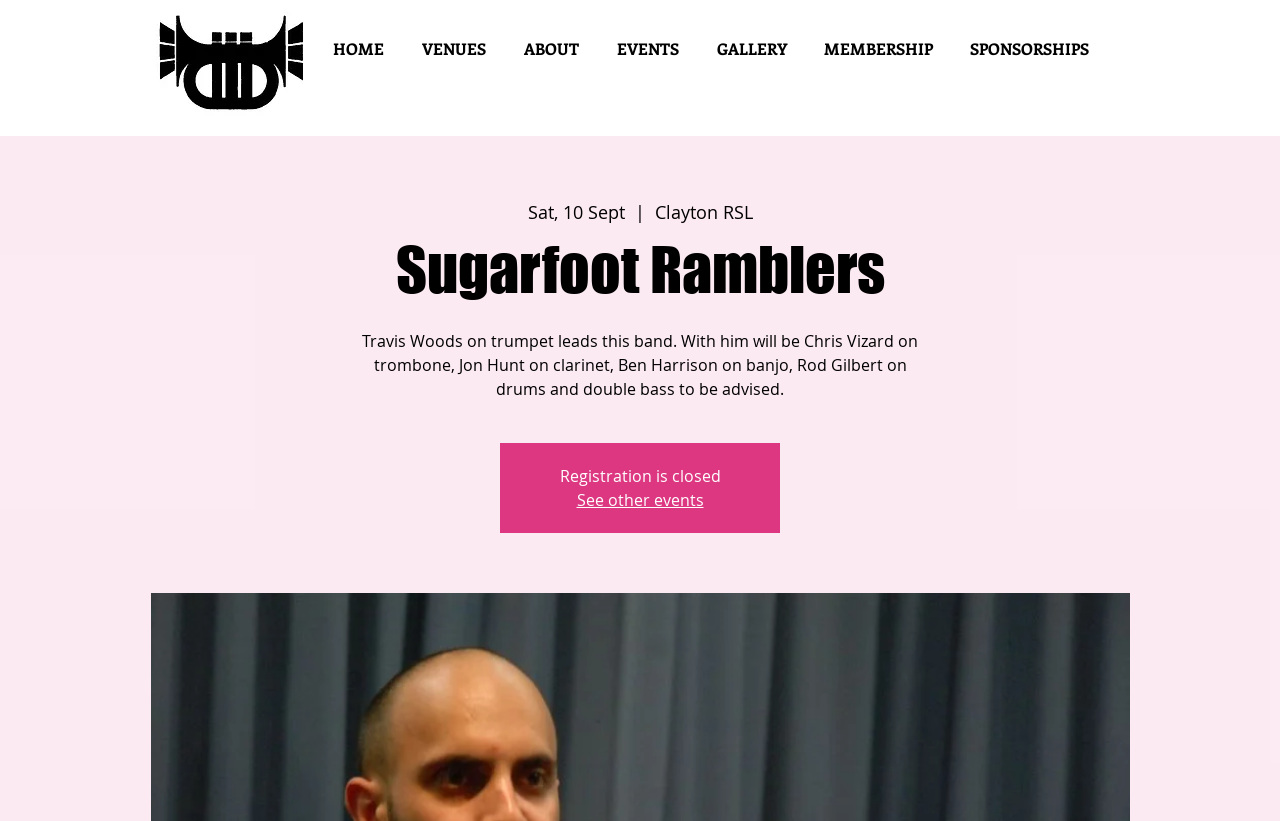Bounding box coordinates are specified in the format (top-left x, top-left y, bottom-right x, bottom-right y). All values are floating point numbers bounded between 0 and 1. Please provide the bounding box coordinate of the region this sentence describes: See other events

[0.45, 0.596, 0.55, 0.623]